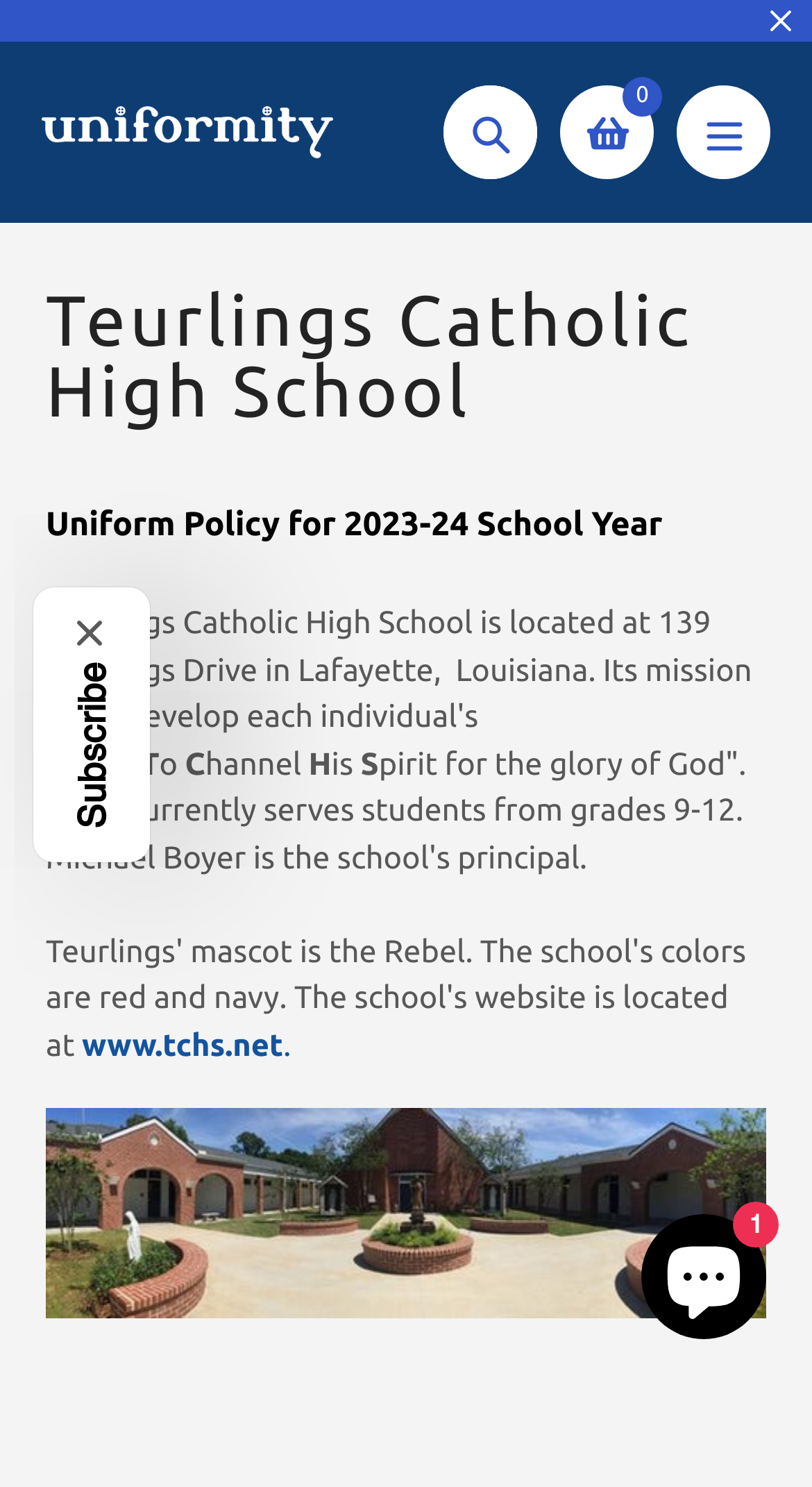Given the element description: "alt="Uniformity Lafayette"", predict the bounding box coordinates of the UI element it refers to, using four float numbers between 0 and 1, i.e., [left, top, right, bottom].

[0.051, 0.071, 0.41, 0.107]